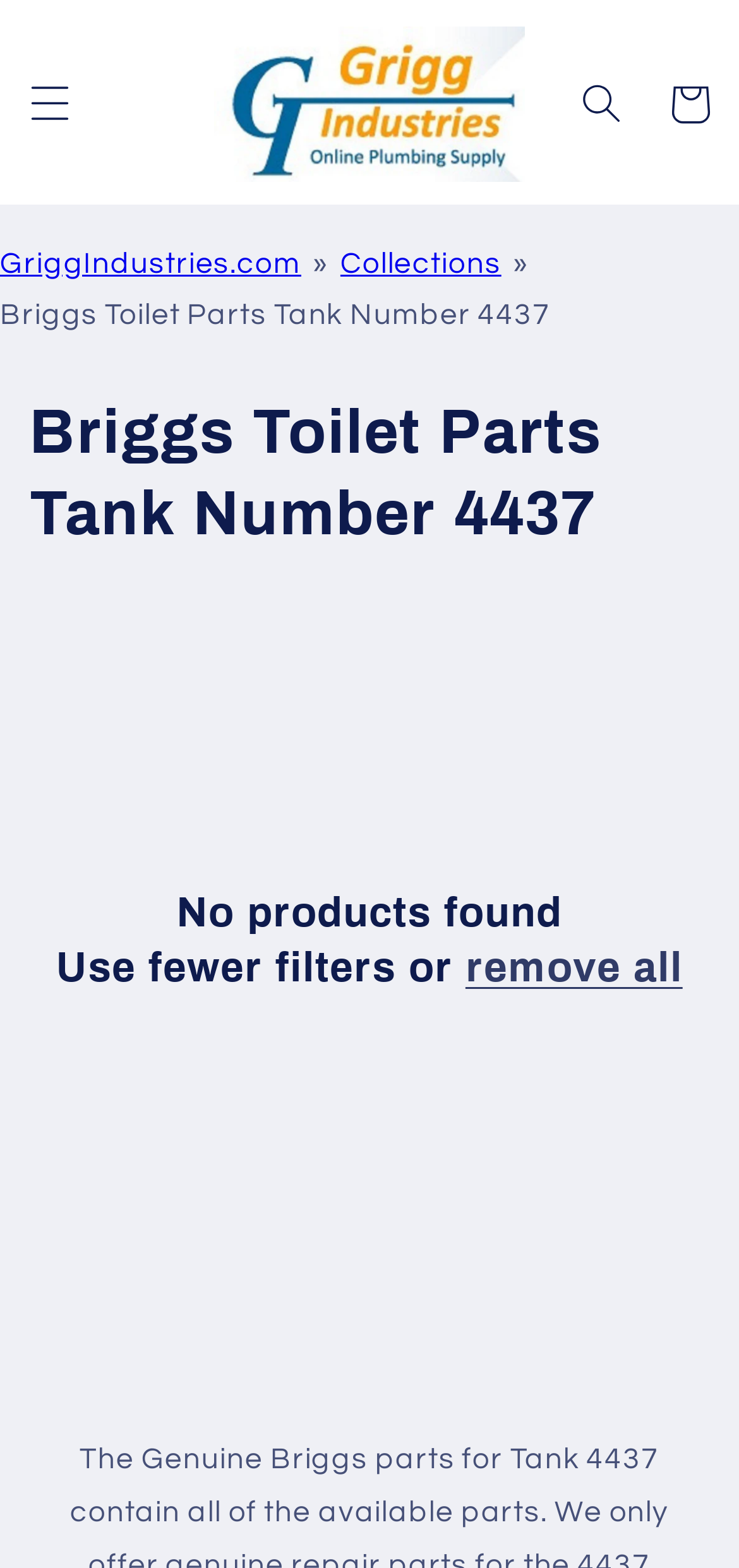Provide the bounding box coordinates of the HTML element described by the text: "parent_node: Skip to navigation aria-label="menu"".

None